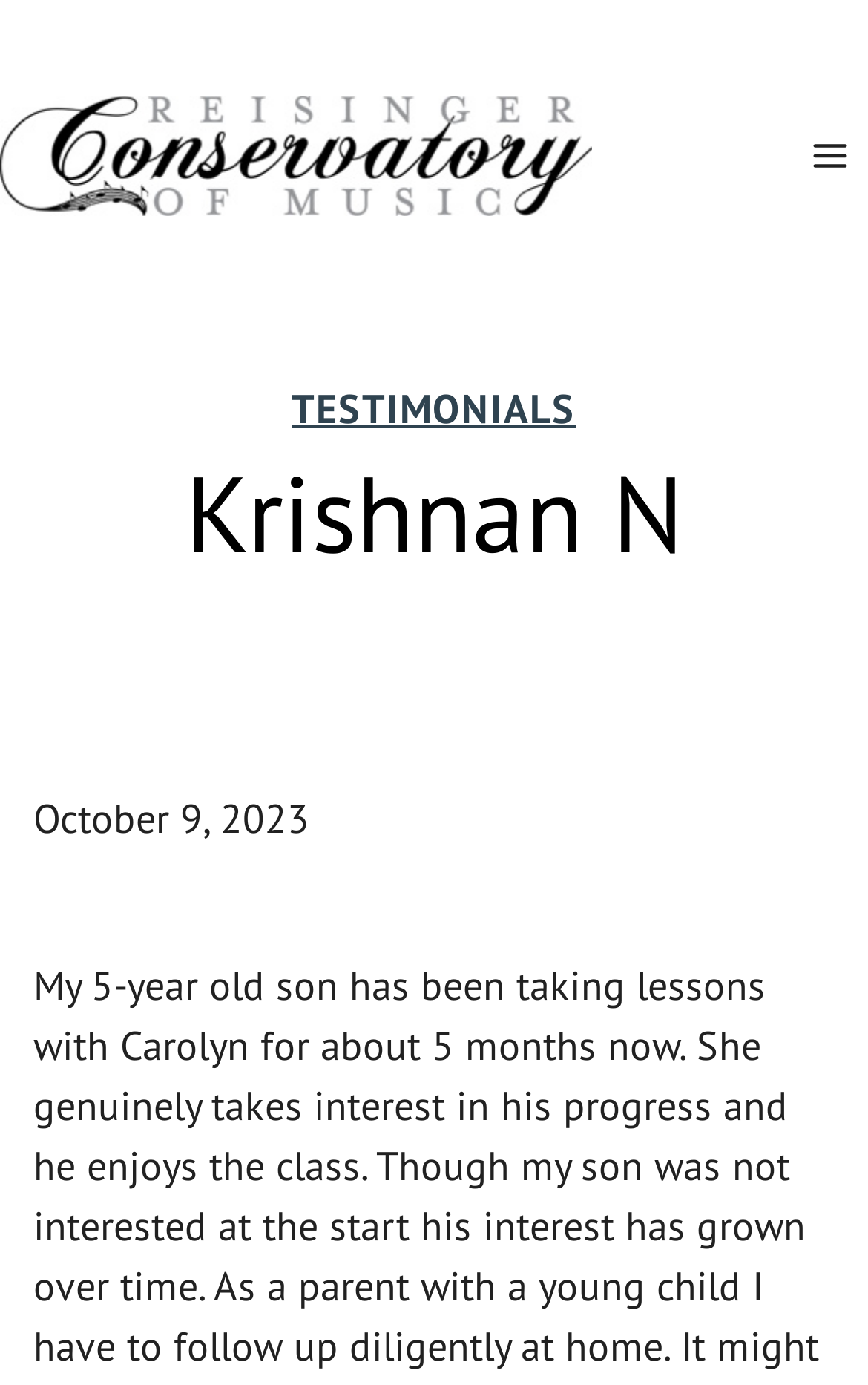Determine the bounding box coordinates of the UI element that matches the following description: "alt="Reisinger Conservatory of Music"". The coordinates should be four float numbers between 0 and 1 in the format [left, top, right, bottom].

[0.0, 0.07, 0.683, 0.155]